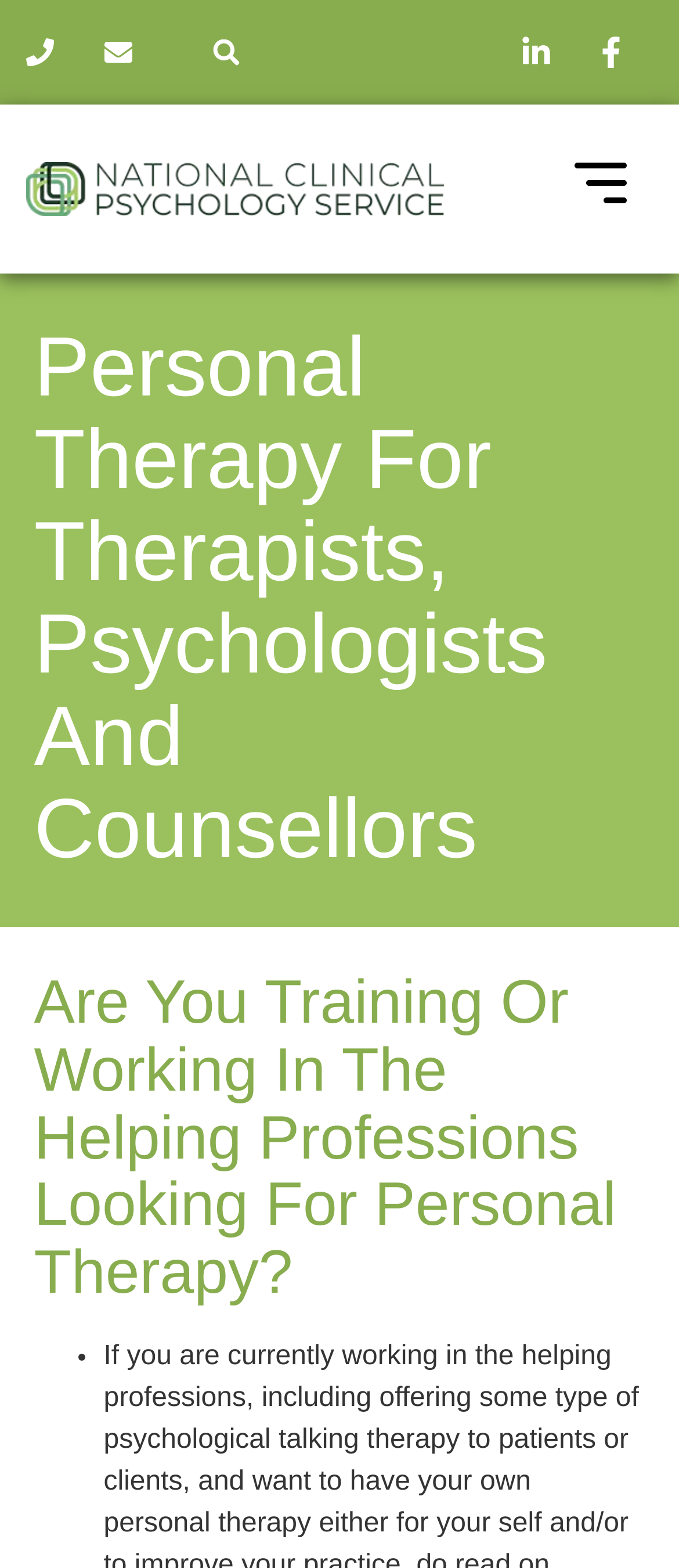Based on what you see in the screenshot, provide a thorough answer to this question: What social media platform is linked?

I found the social media links by looking at the link elements with the text 'LinkedIn' and 'Facebook' which are located at the top of the webpage, suggesting that the website has a presence on these platforms.